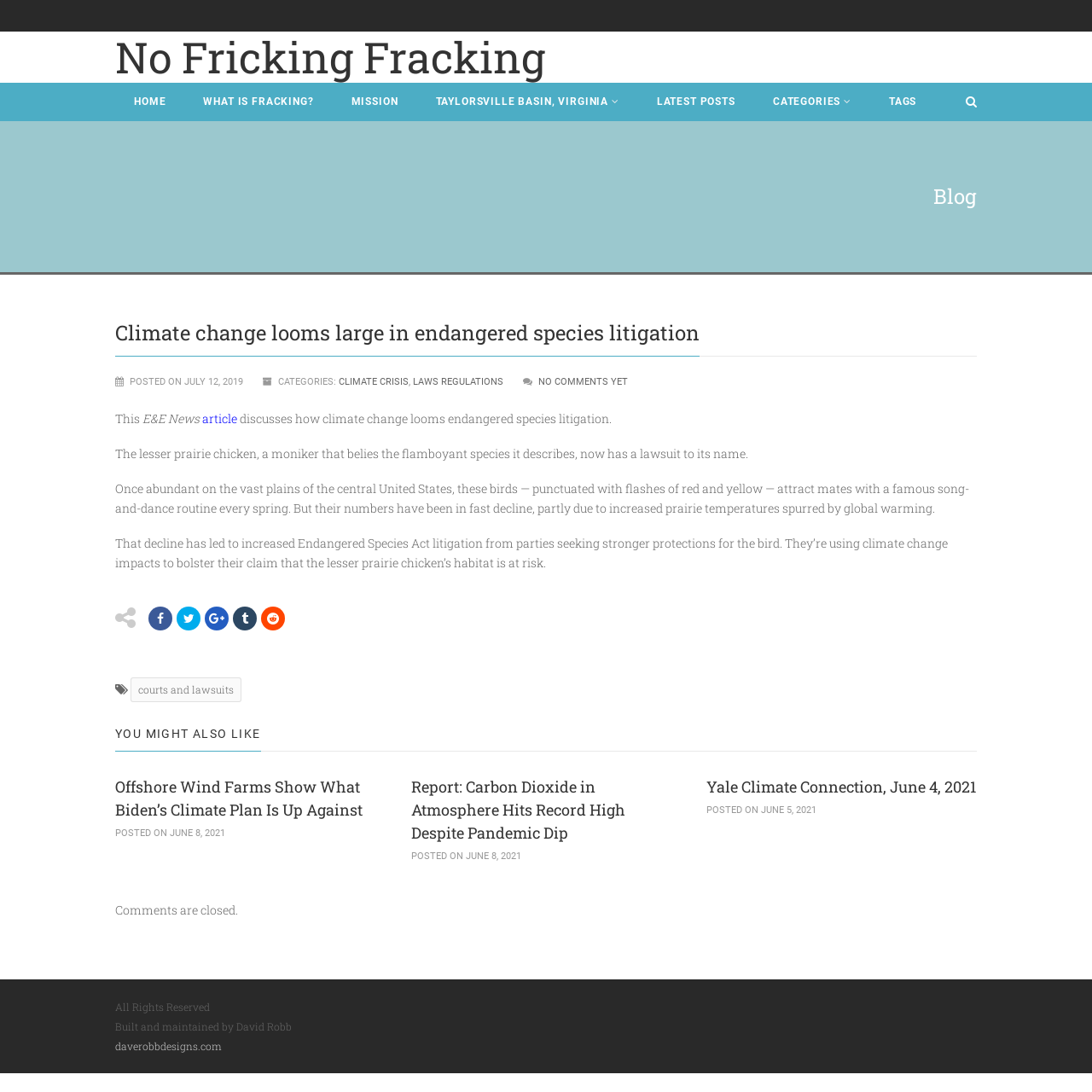Highlight the bounding box coordinates of the region I should click on to meet the following instruction: "Check the 'NO COMMENTS YET' link".

[0.493, 0.345, 0.575, 0.355]